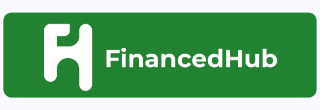Provide a one-word or brief phrase answer to the question:
What is the stylized letter in the logo?

H